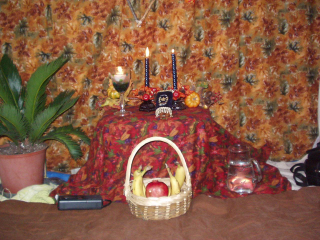Give a comprehensive caption that covers the entire image content.

The image depicts a beautifully arranged altar area, integral to the celebration of Sukkot. At its center is a vibrant cloth draping a small table, adorned with decorative elements that reflect the festive spirit. Two elegant candles, lit and standing upright, create an atmosphere of warmth and reverence, while a glass filled with a colorful beverage adds a touch of vibrancy. Surrounding the candles are flowers and decorative items, contributing to the celebratory decor.

In front of the altar, a wicker basket overflows with fruits, including bananas and an apple, symbolizing abundance and gratitude. A nearby plant adds a natural touch, evoking a connection to the harvest season. The backdrop is a richly textured fabric with a floral pattern, enhancing the scene's festive ambiance. This setup serves as a focal point for family gatherings and rituals, embodying the joy of sharing and community during the holiday.